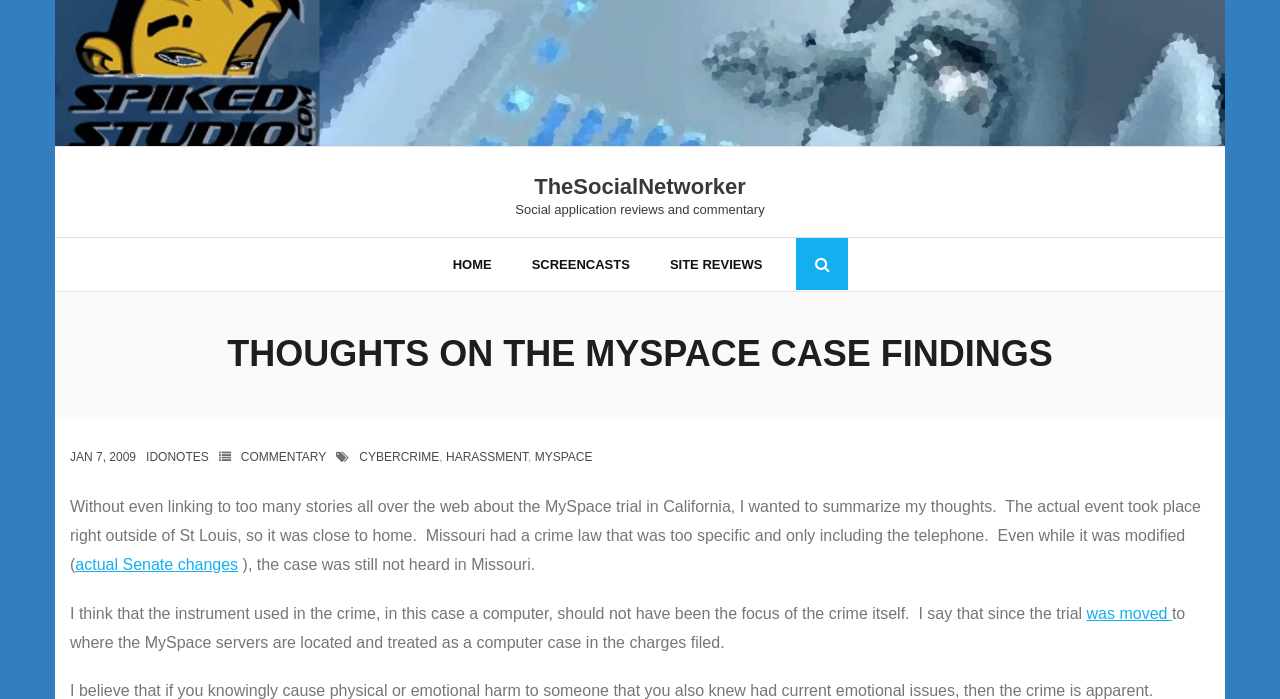Pinpoint the bounding box coordinates of the area that should be clicked to complete the following instruction: "read about MySpace case findings". The coordinates must be given as four float numbers between 0 and 1, i.e., [left, top, right, bottom].

[0.055, 0.461, 0.945, 0.553]